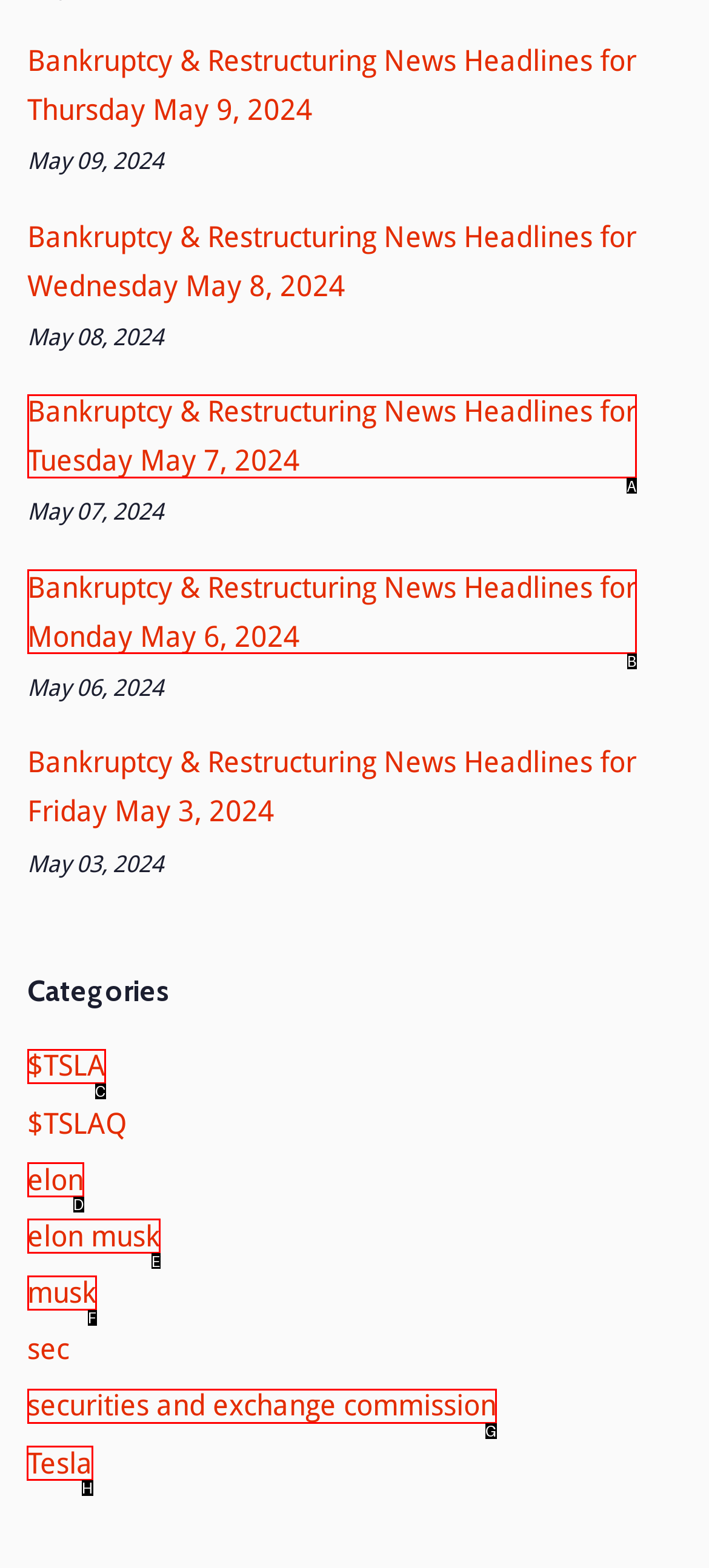Find the HTML element to click in order to complete this task: View news about Tesla
Answer with the letter of the correct option.

H